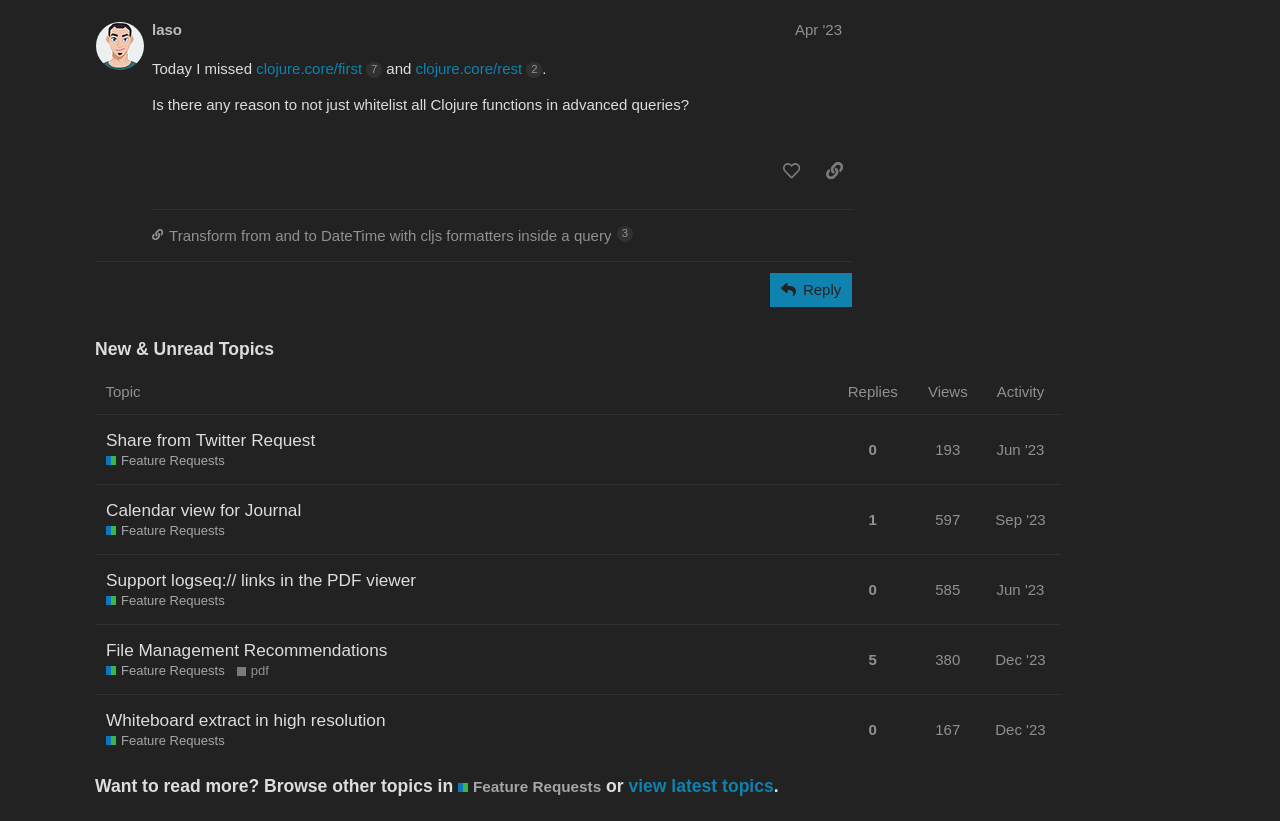Locate the bounding box coordinates of the clickable region necessary to complete the following instruction: "Like this post". Provide the coordinates in the format of four float numbers between 0 and 1, i.e., [left, top, right, bottom].

[0.604, 0.188, 0.633, 0.23]